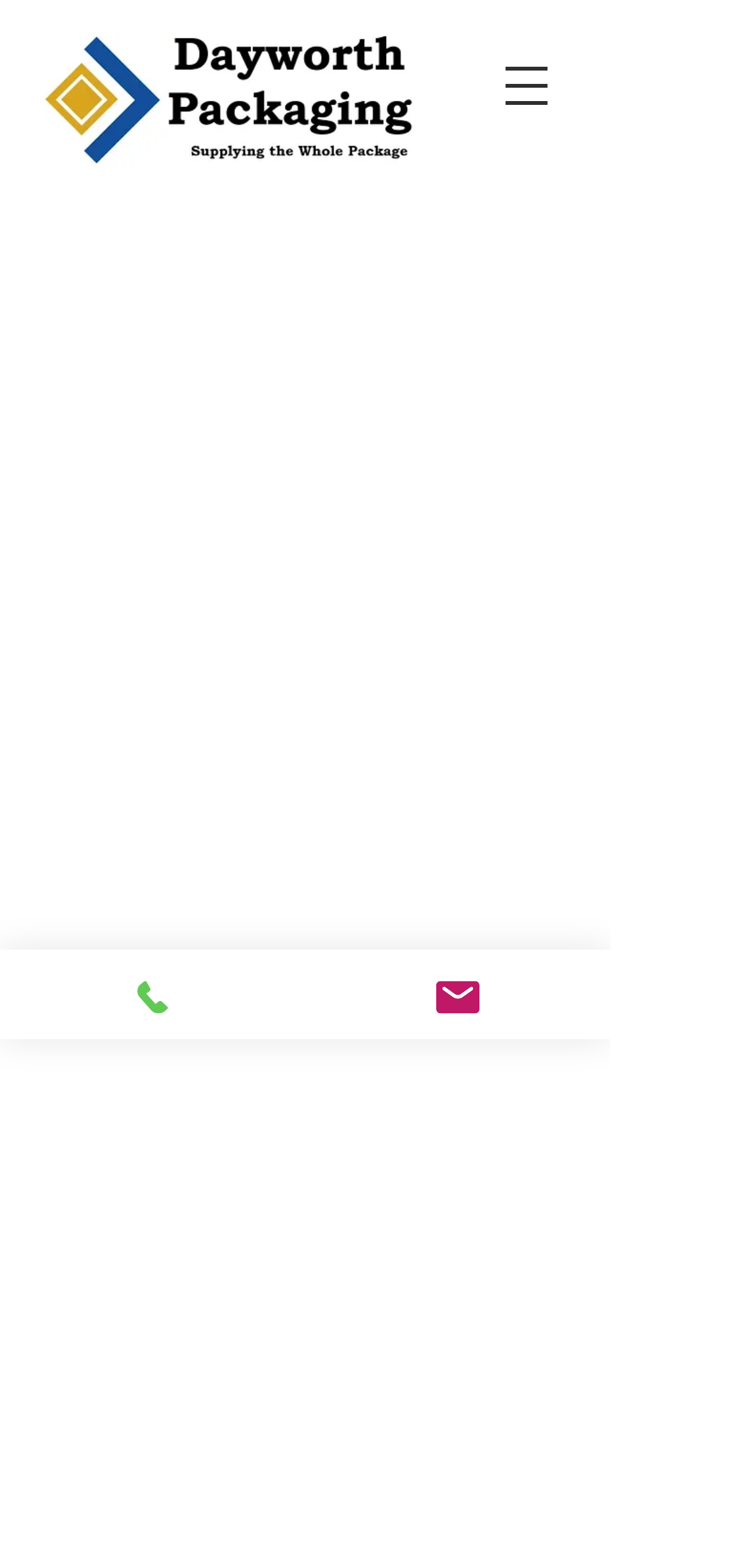What type of accreditation does the company have?
Analyze the image and provide a thorough answer to the question.

The StaticText element mentions that the company is proud to be ISO 9001:2015 accredited, indicating that they have met the standards for quality management systems.